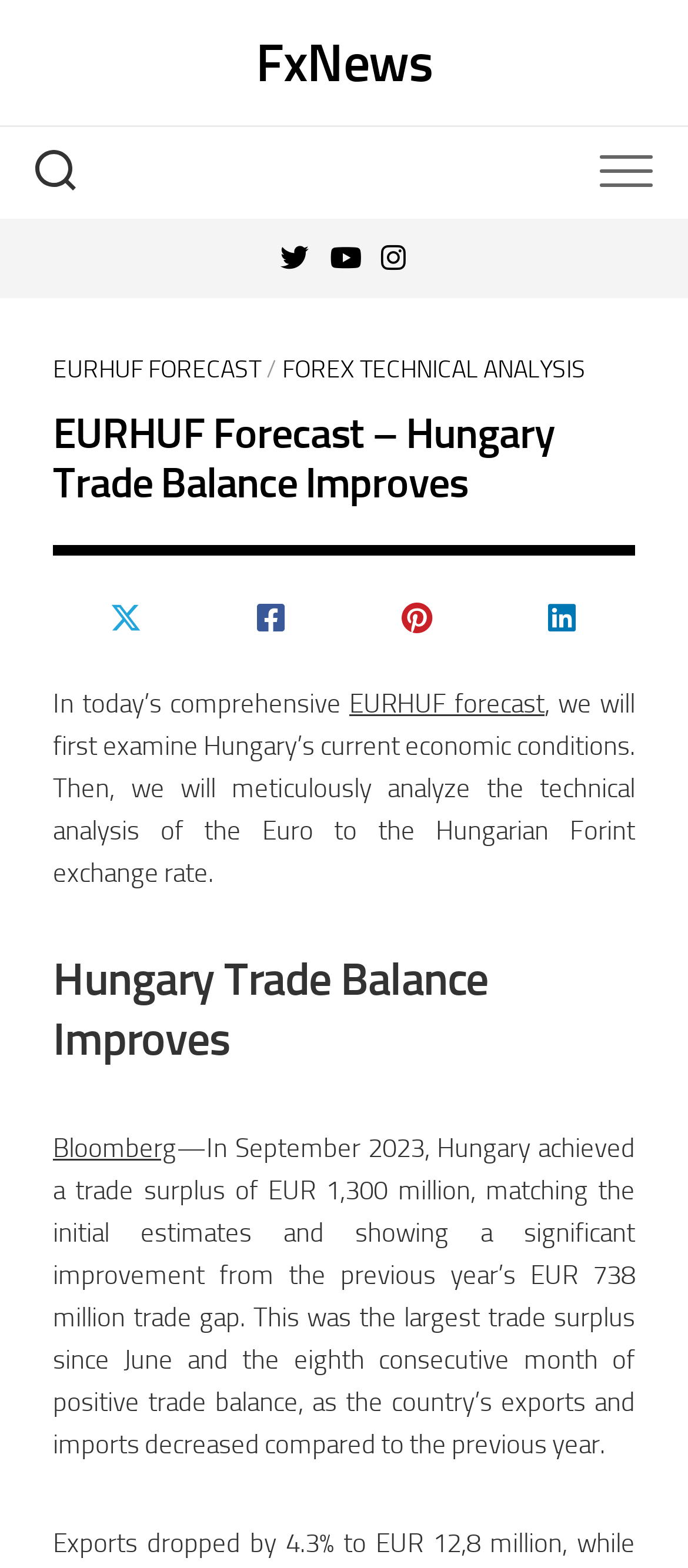Please find the bounding box coordinates of the element that needs to be clicked to perform the following instruction: "Go to FOREX TECHNICAL ANALYSIS". The bounding box coordinates should be four float numbers between 0 and 1, represented as [left, top, right, bottom].

[0.41, 0.226, 0.851, 0.245]